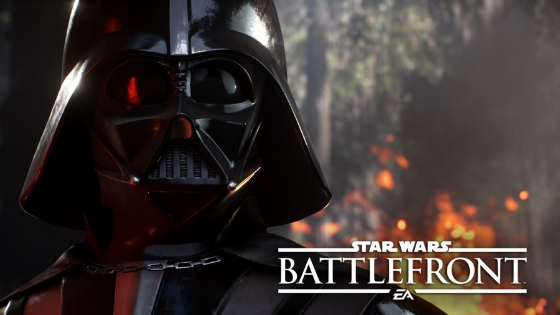Elaborate on all the elements present in the image.

The image showcases the iconic character Darth Vader from the renowned Star Wars franchise, prominently featured in the video game "Star Wars Battlefront" by EA. Vader, known for his imposing black armor and deep, resonant voice, is depicted in a detailed close-up, highlighting the intricate design of his helmet and suit. The background hints at a chaotic battlefield, evoking the intense action and strategic gameplay that fans can expect in Battlefront. The title "STAR WARS BATTLEFRONT" is displayed boldly at the bottom, emphasizing the game's connection to the beloved Star Wars universe. This image encapsulates the anticipation surrounding the customization options available for characters in the game, suggesting a blend of familiar and fresh elements for players to explore.